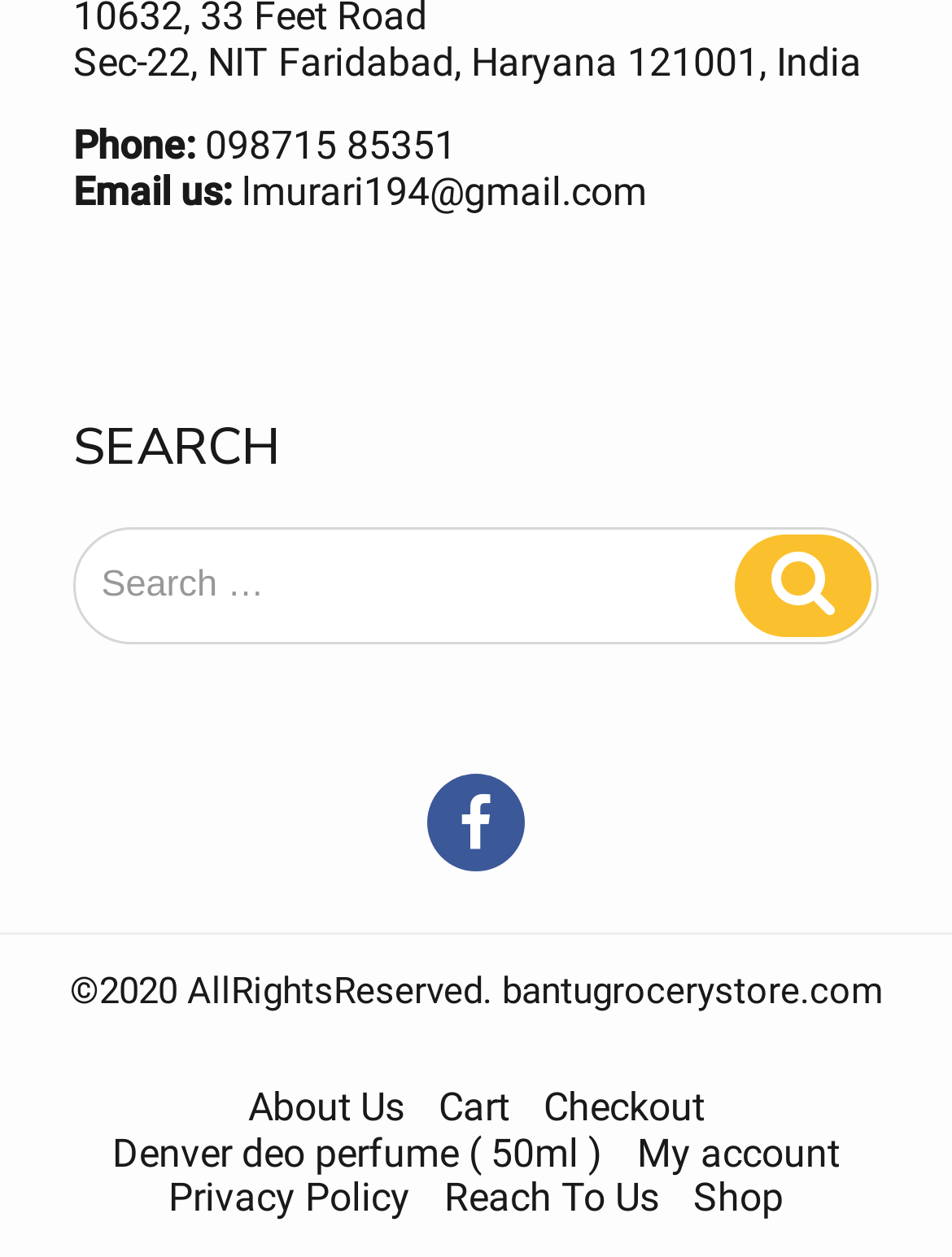Using the format (top-left x, top-left y, bottom-right x, bottom-right y), provide the bounding box coordinates for the described UI element. All values should be floating point numbers between 0 and 1: 098715 85351

[0.215, 0.097, 0.479, 0.134]